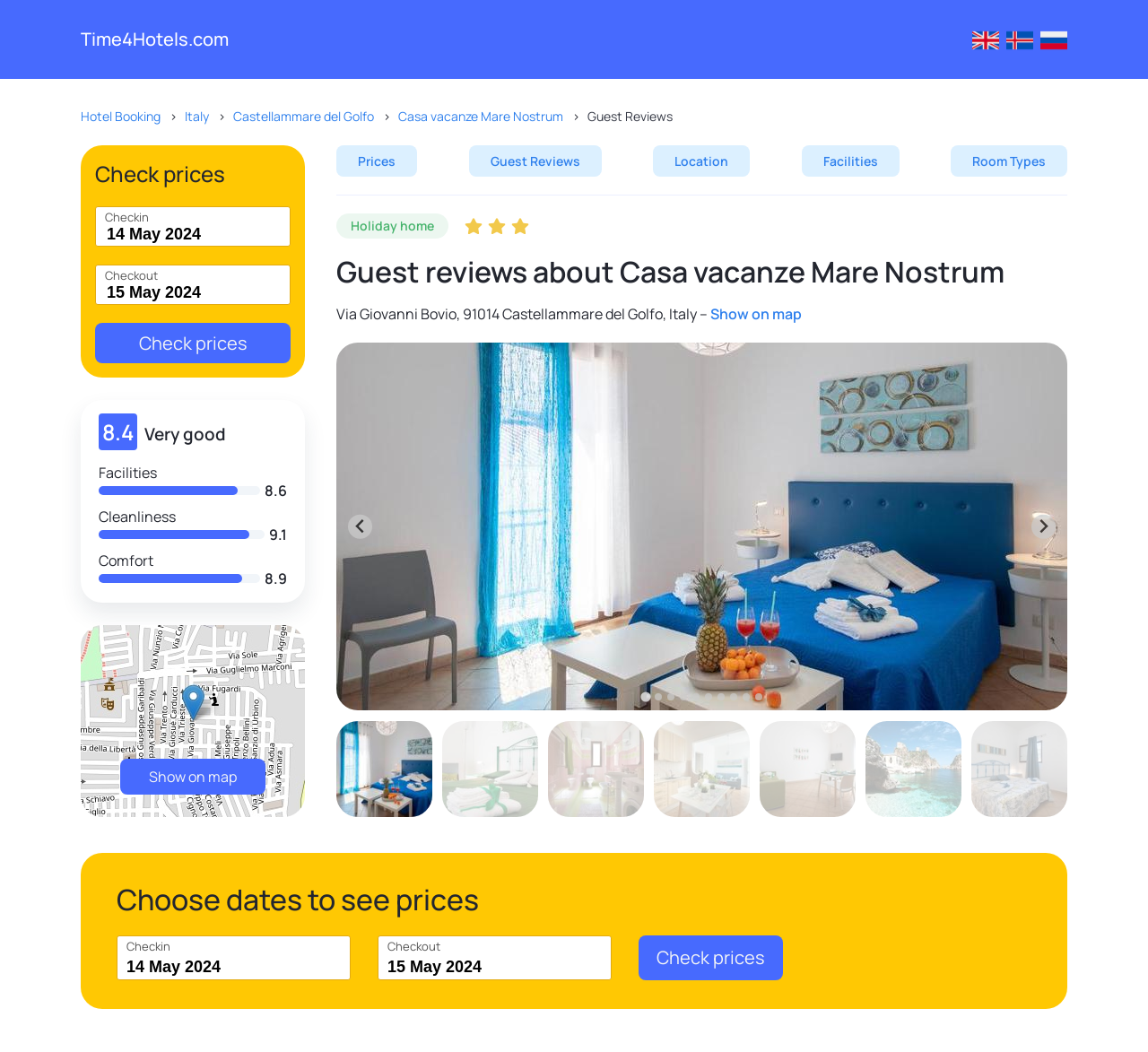Could you indicate the bounding box coordinates of the region to click in order to complete this instruction: "View 'Archives'".

None